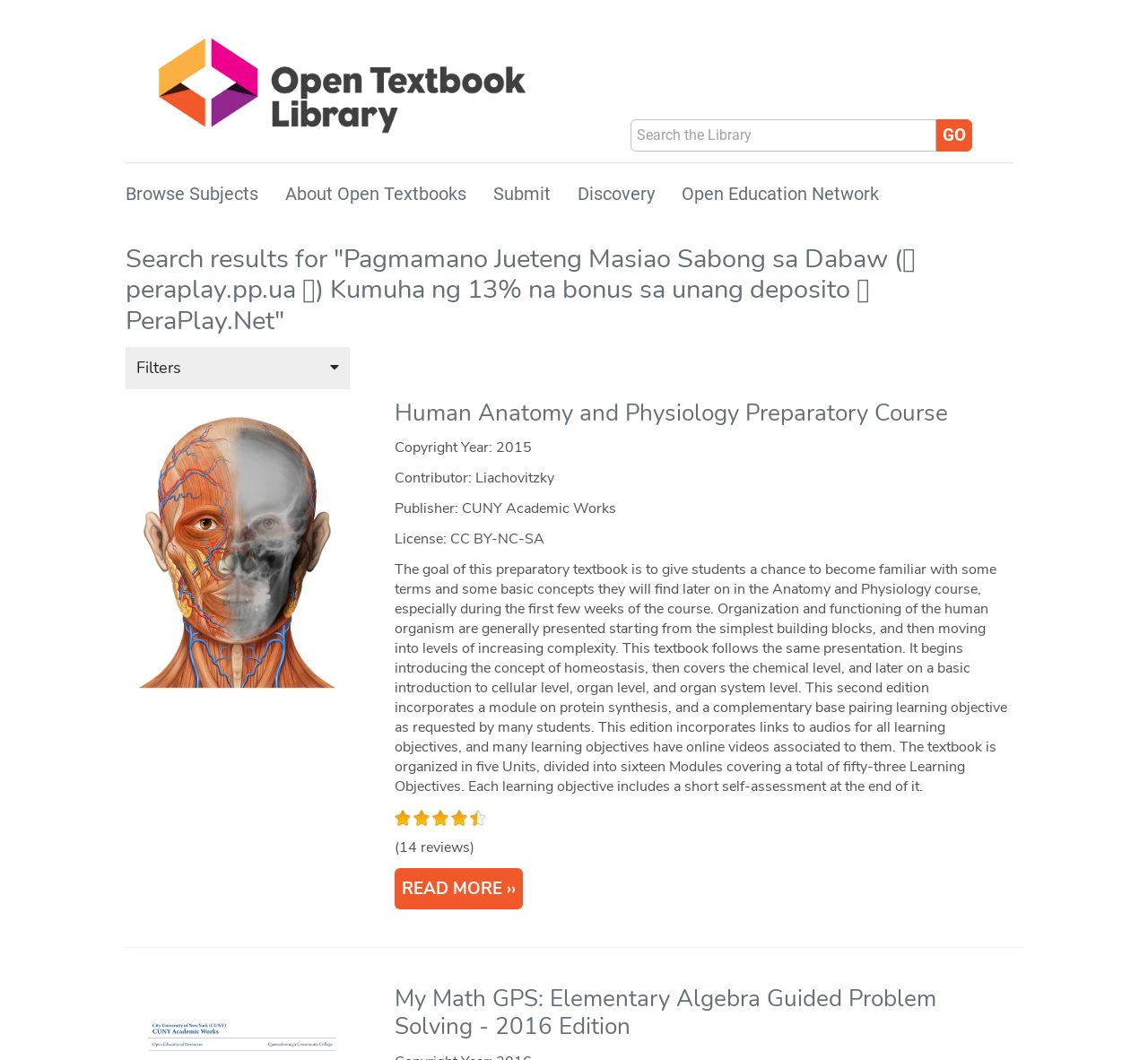Look at the image and give a detailed response to the following question: What is the license of the first textbook?

I found the answer by looking at the details of the first textbook in the search results section, where it lists the license as 'CC BY-NC-SA'.